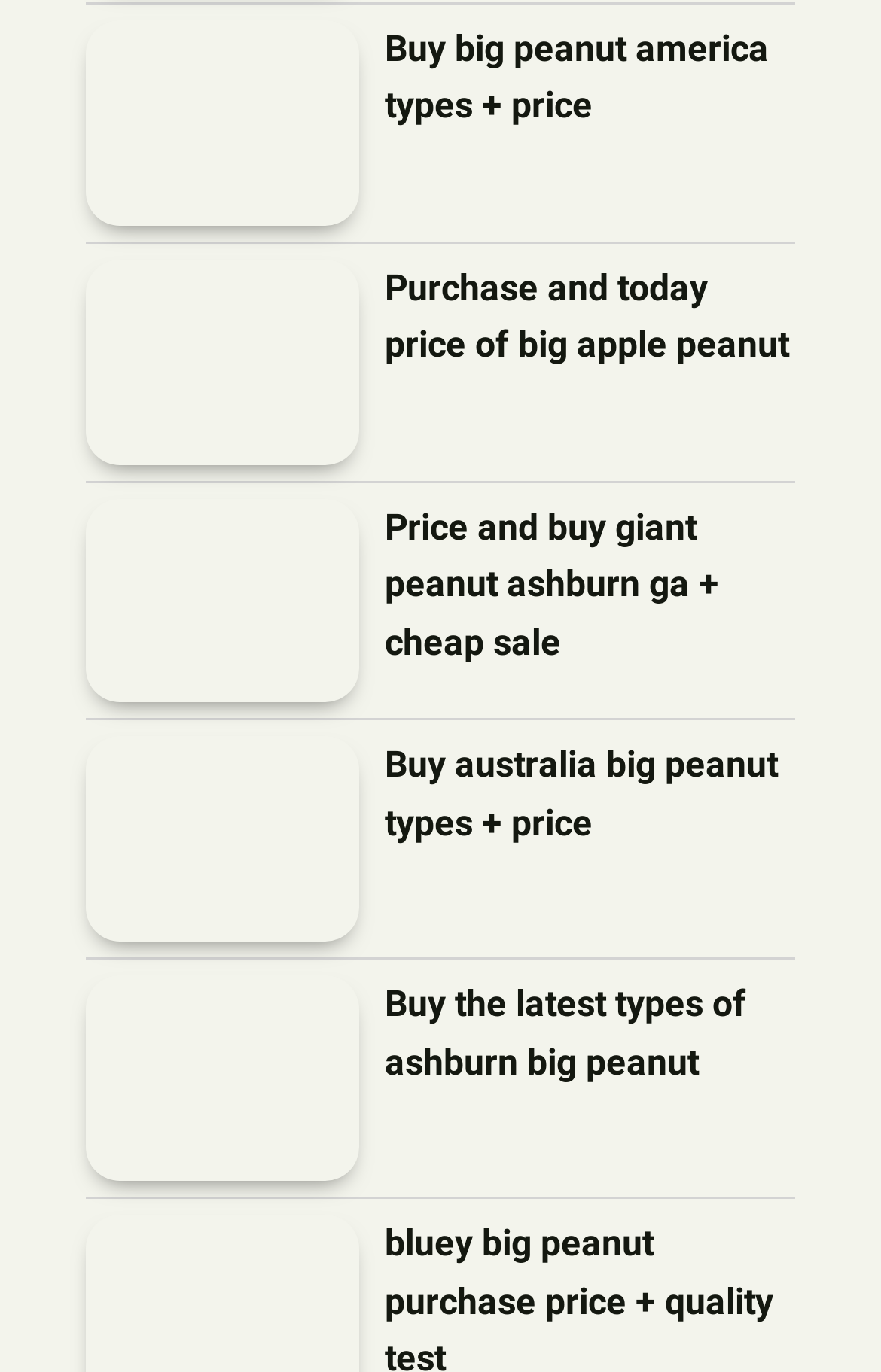What is the price of big peanut America types? From the image, respond with a single word or brief phrase.

Not specified